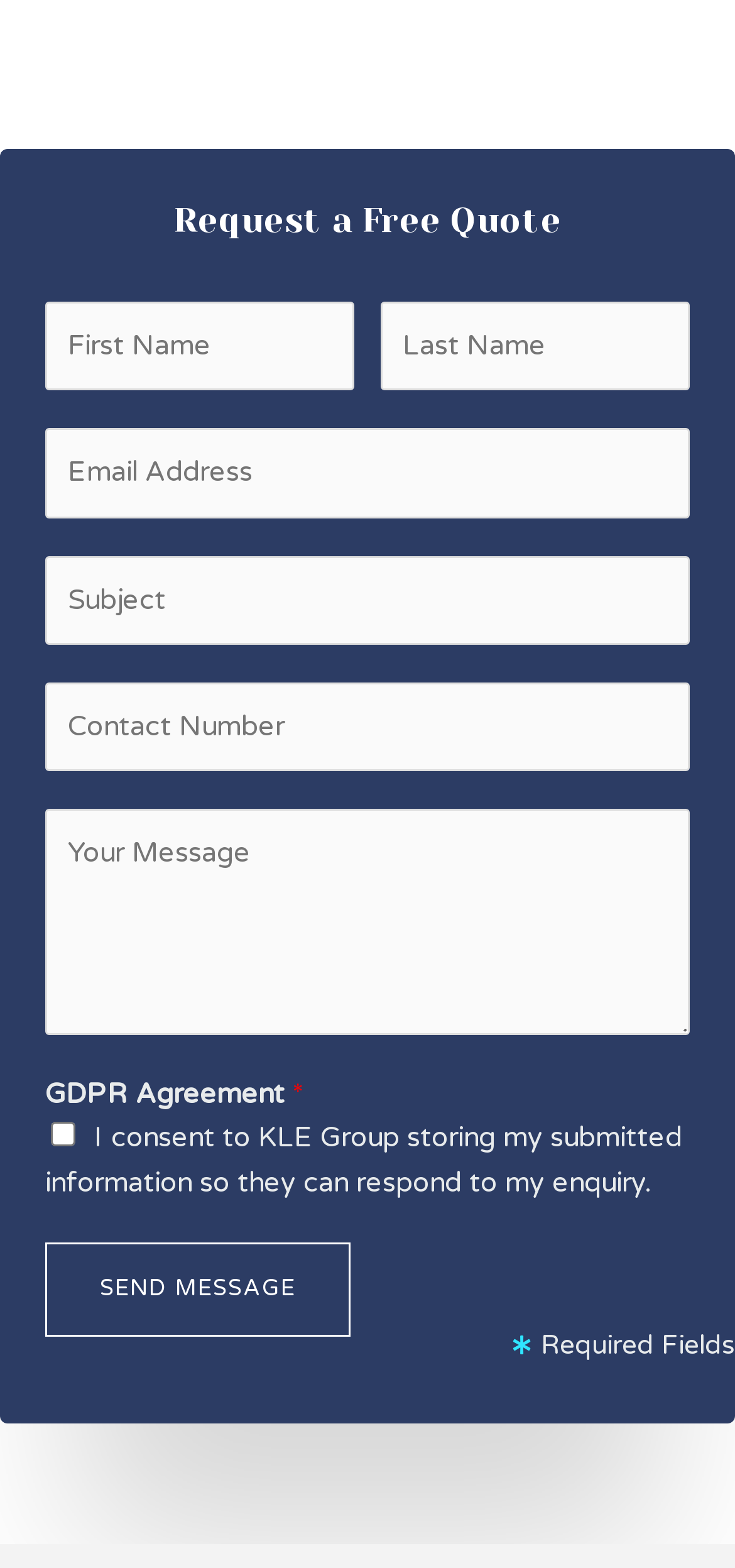What is indicated by the asterisk symbol?
Answer the question with a single word or phrase by looking at the picture.

Required fields